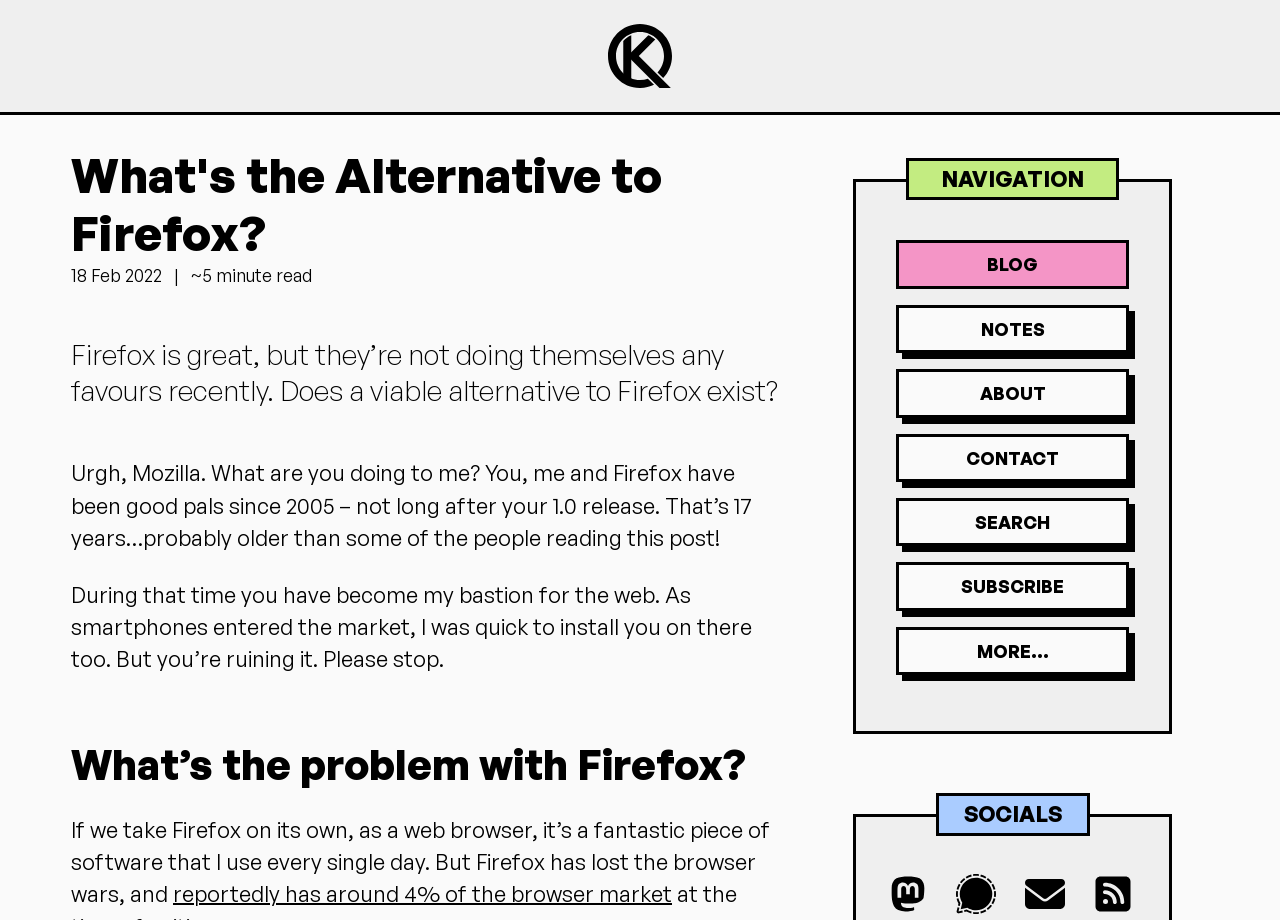Identify the bounding box coordinates of the clickable region to carry out the given instruction: "Click on the 'SUBSCRIBE' link".

[0.7, 0.611, 0.882, 0.664]